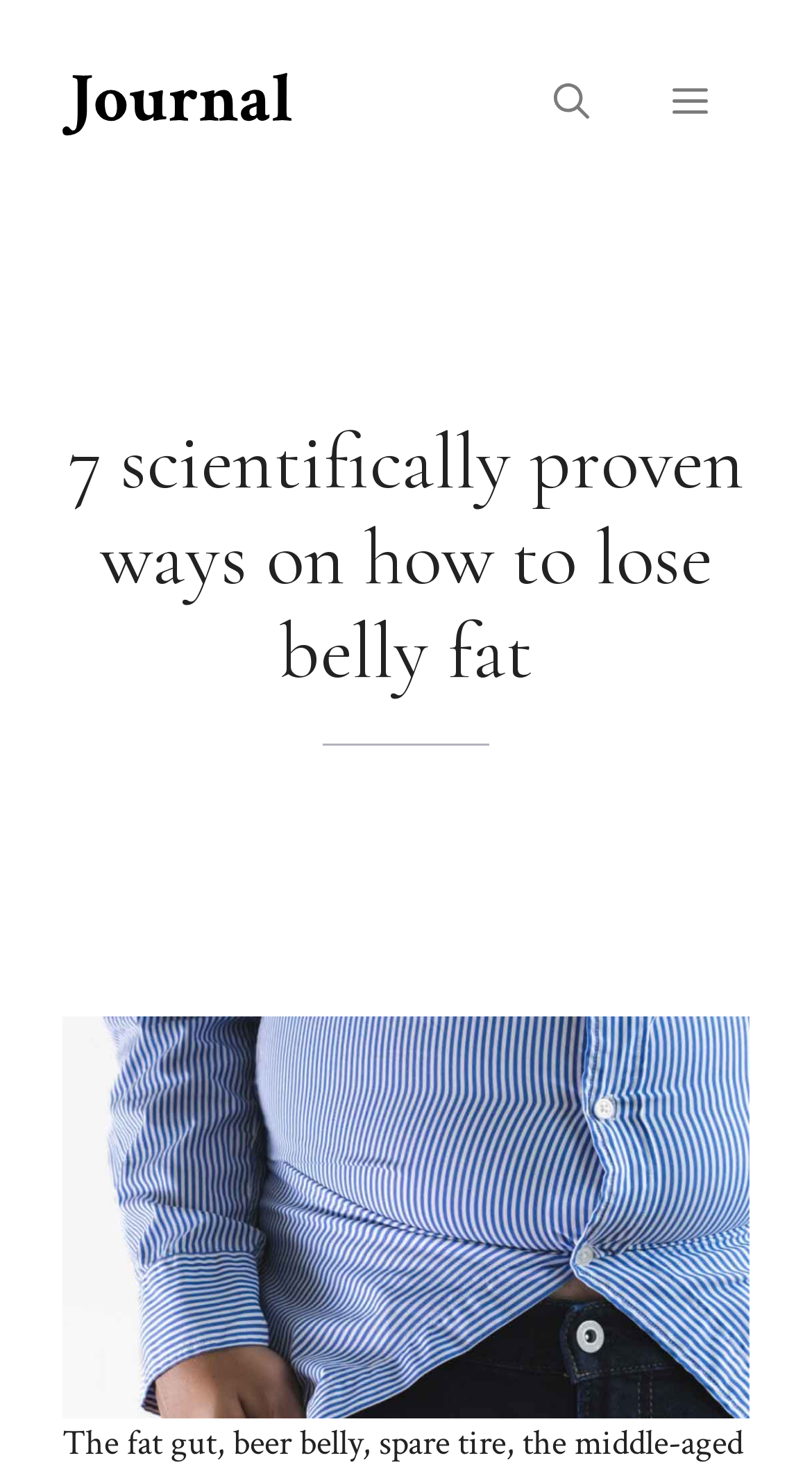What is the name of the website?
From the screenshot, provide a brief answer in one word or phrase.

Healthful Papa